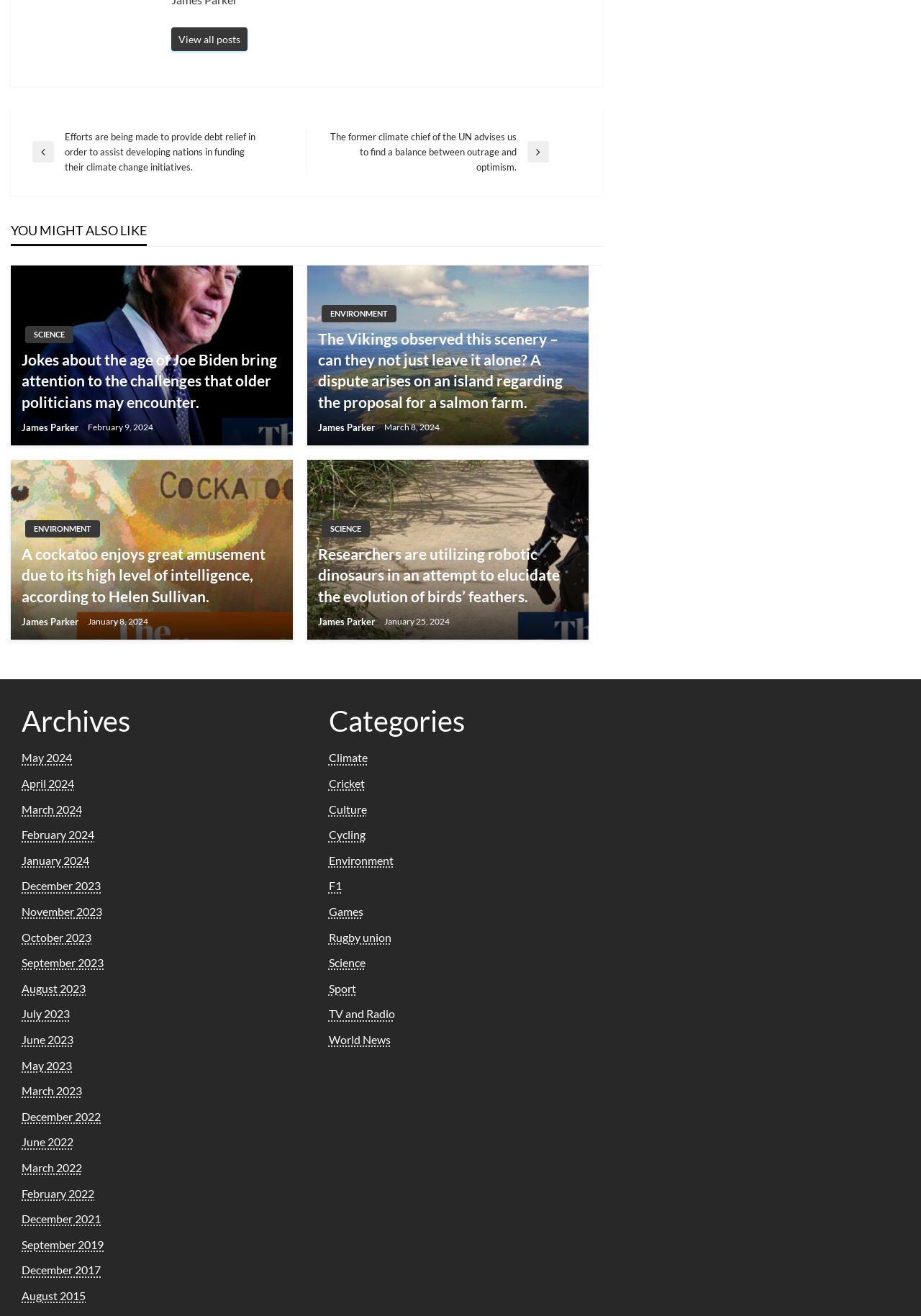Give a one-word or short phrase answer to the question: 
What is the category of the article 'A cockatoo enjoys great amusement due to its high level of intelligence, according to Helen Sullivan'?

Environment